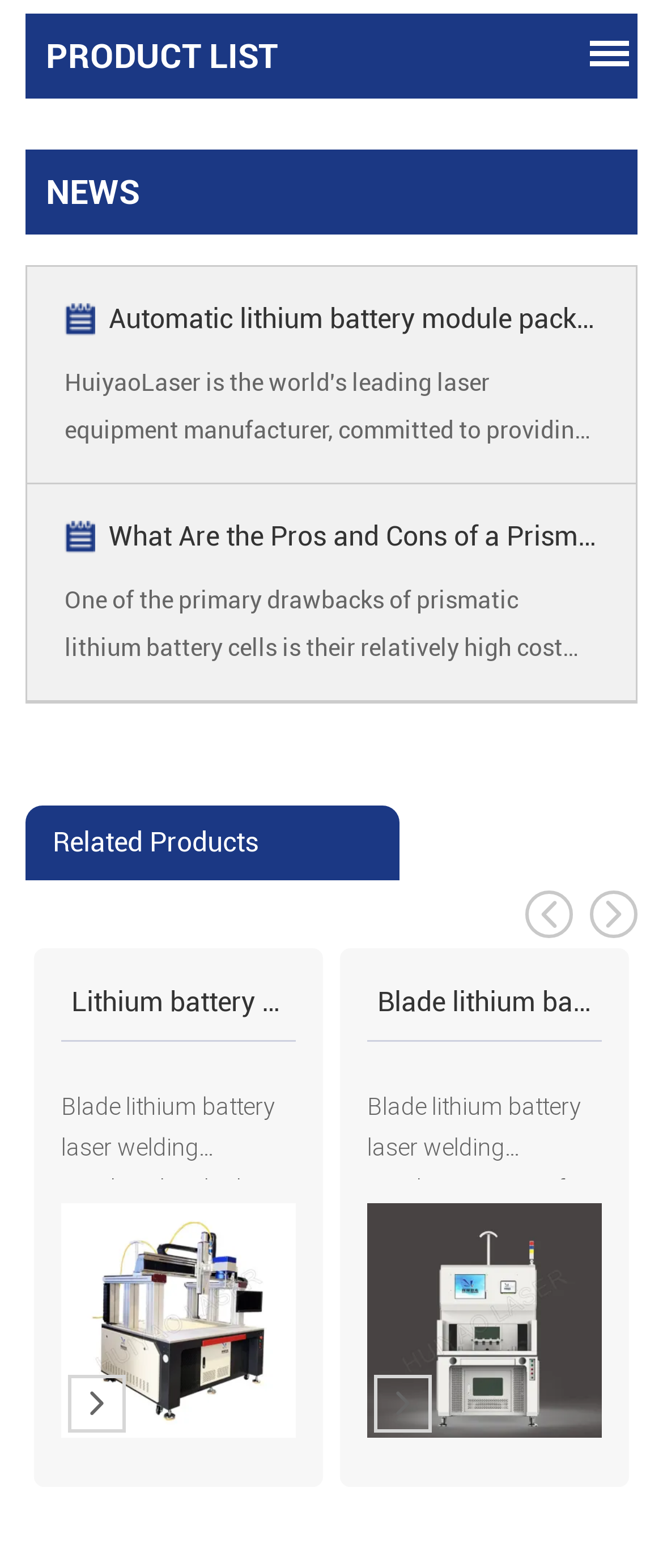Determine the bounding box coordinates of the clickable region to carry out the instruction: "Go to NEWS".

[0.069, 0.109, 0.21, 0.135]